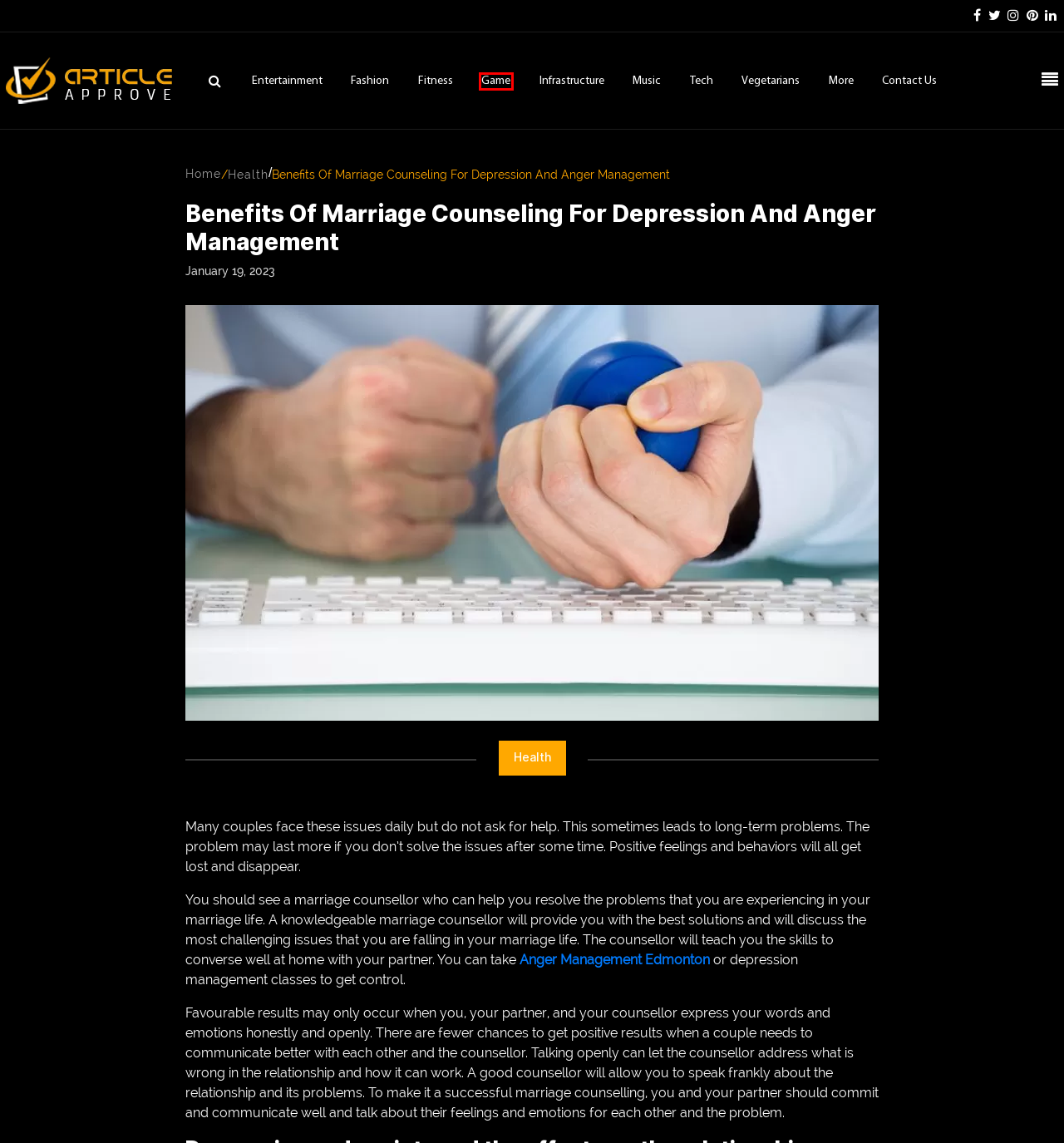Review the screenshot of a webpage that includes a red bounding box. Choose the webpage description that best matches the new webpage displayed after clicking the element within the bounding box. Here are the candidates:
A. Game – Latest Video Game Articles | Video Gamer’s Blogs
B. Entertainment News Article | Entertainment Ideas For Parties
C. Infrastructure - Latest Infrastructure News Articles | Investing In Infrastructure
D. Article Approve - Best Articles To Read Online | Top Blog Sites
E. Fashion - Article About Fashion | Fashion Article Ideas
F. Education  - Article Approve
G. Vegetarians Articles | Tips For Vegetarians | Meal Ideas for Vegetarians
H. Tech - Newest Technology Articles | Best Tech To Read

A